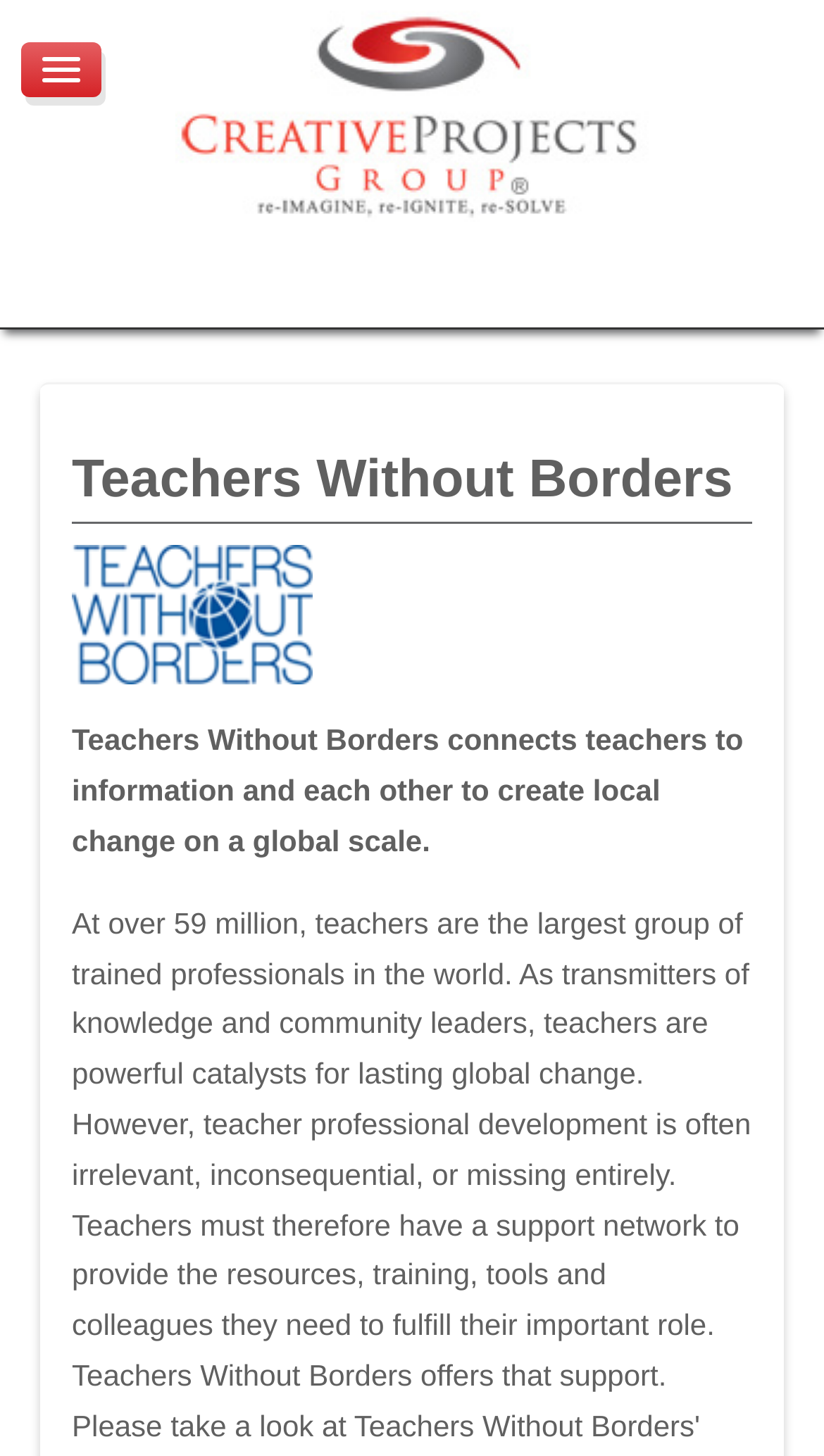Bounding box coordinates are to be given in the format (top-left x, top-left y, bottom-right x, bottom-right y). All values must be floating point numbers between 0 and 1. Provide the bounding box coordinate for the UI element described as: Contact

[0.115, 0.453, 0.602, 0.49]